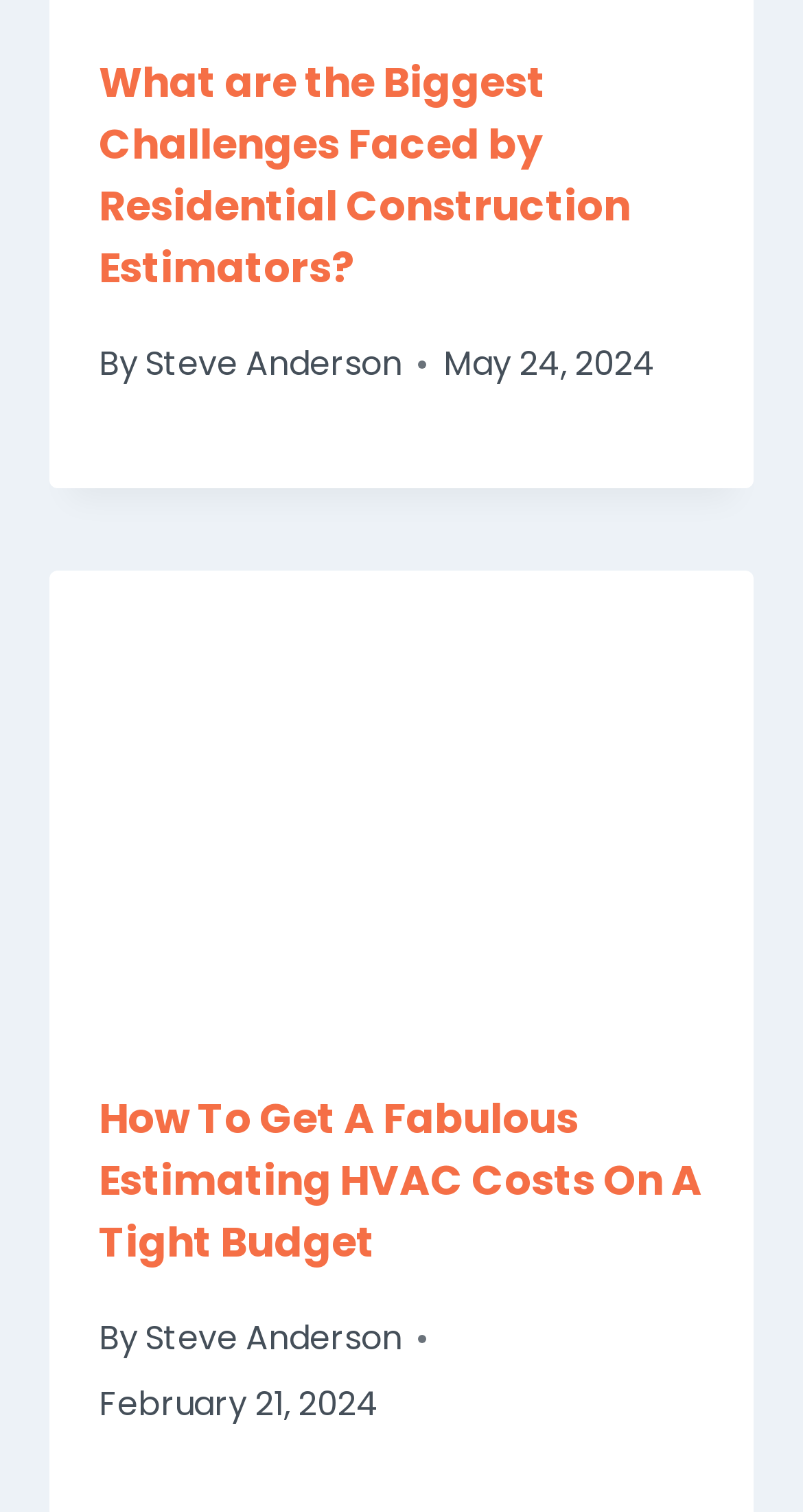Locate the bounding box of the user interface element based on this description: "Steve Anderson".

[0.18, 0.224, 0.5, 0.255]